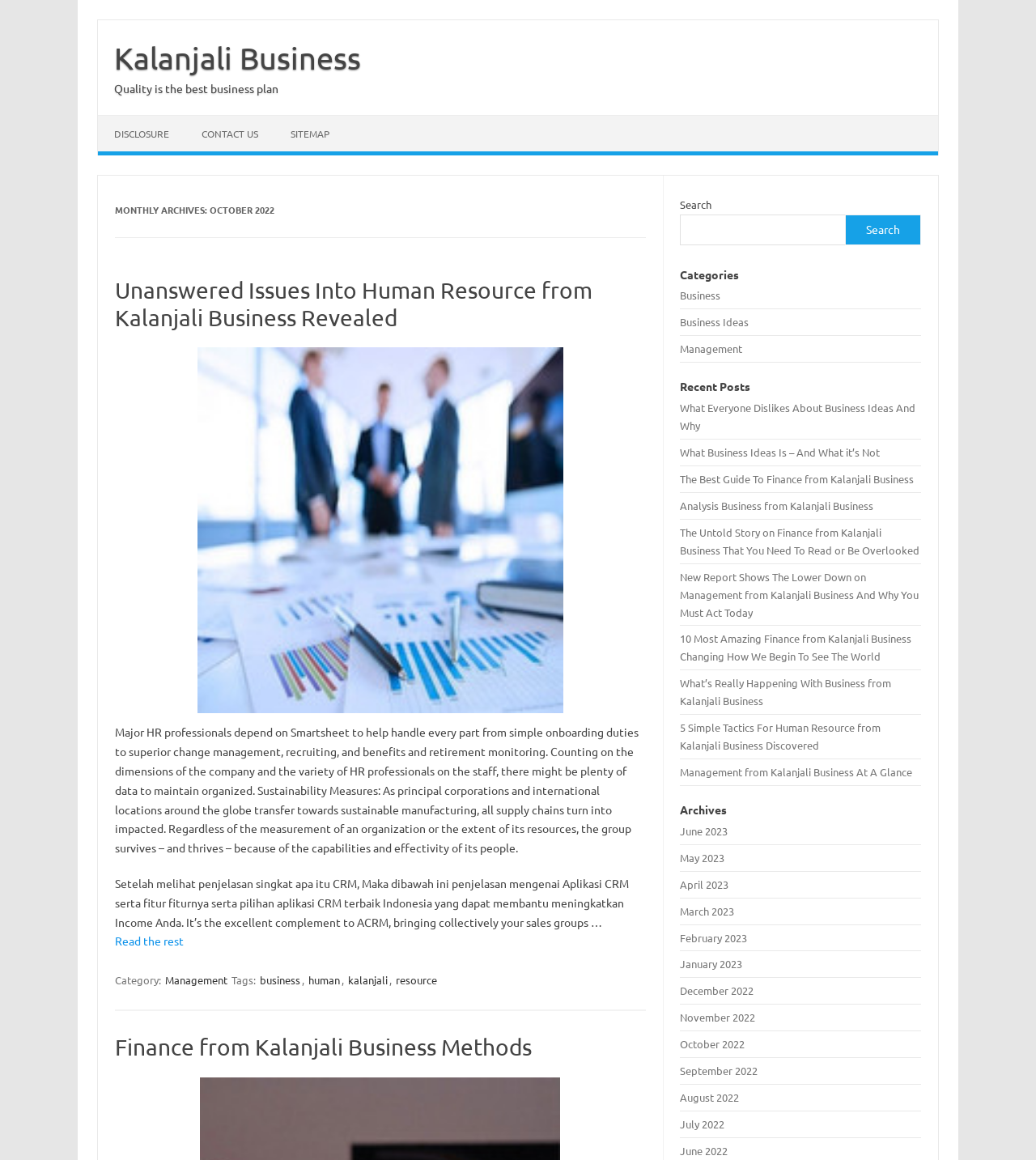Can you give a detailed response to the following question using the information from the image? What is the title of the second article?

The second article is located in the 'Recent Posts' section. Its title is 'What Everyone Dislikes About Business Ideas And Why', which is a link to the full article.